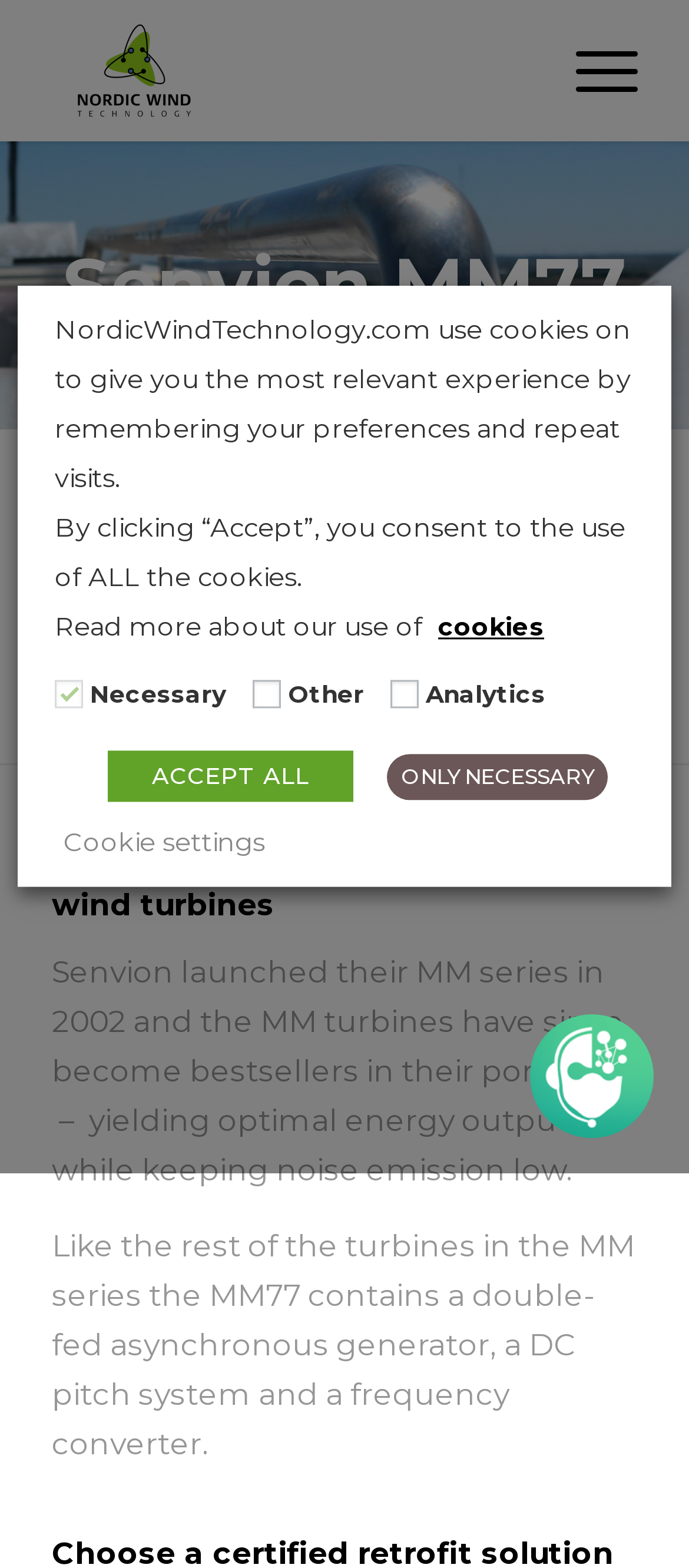What is the purpose of the frequency converter in the MM77 wind turbine?
By examining the image, provide a one-word or phrase answer.

Not mentioned